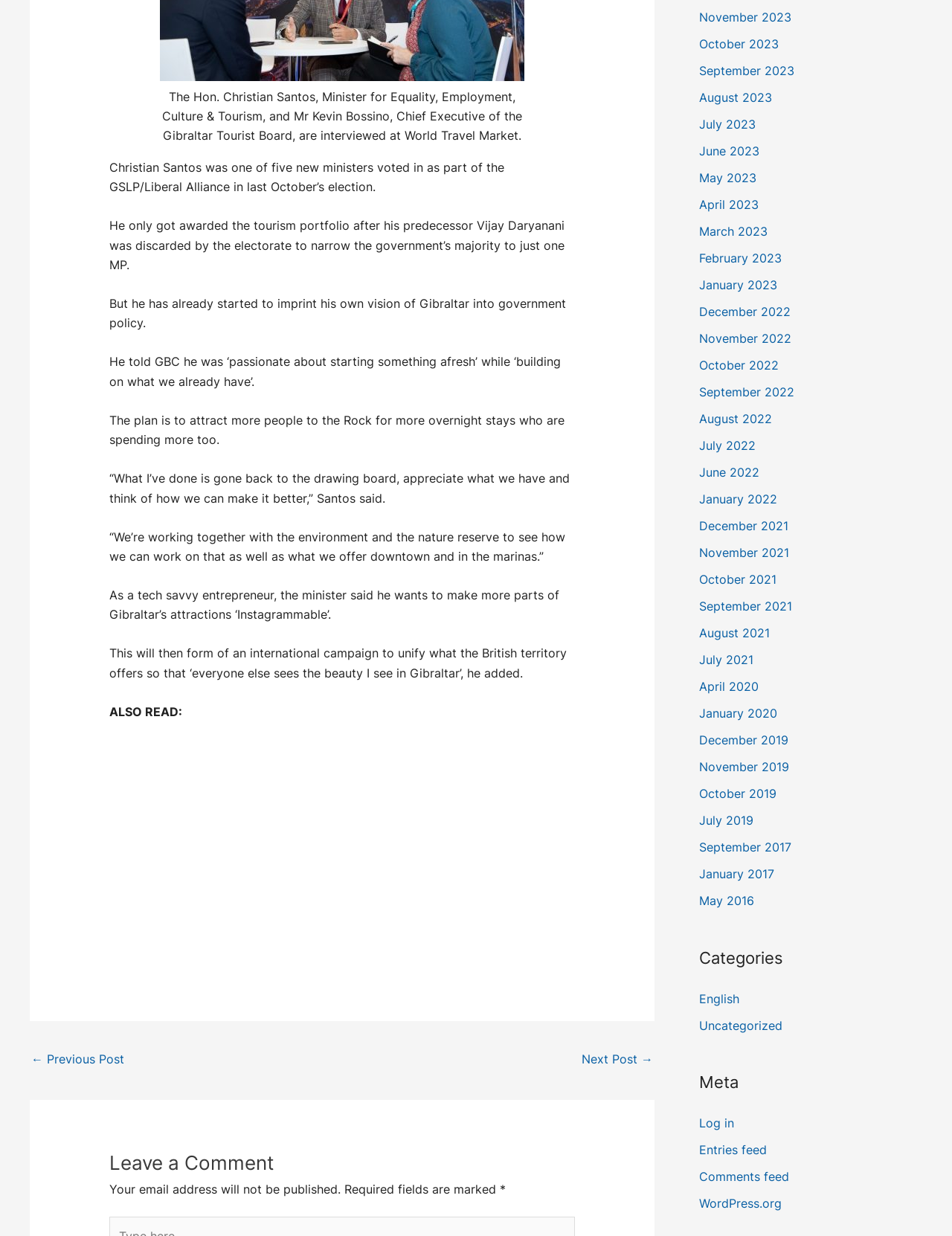Identify the bounding box coordinates of the specific part of the webpage to click to complete this instruction: "View posts from November 2023".

[0.734, 0.008, 0.831, 0.02]